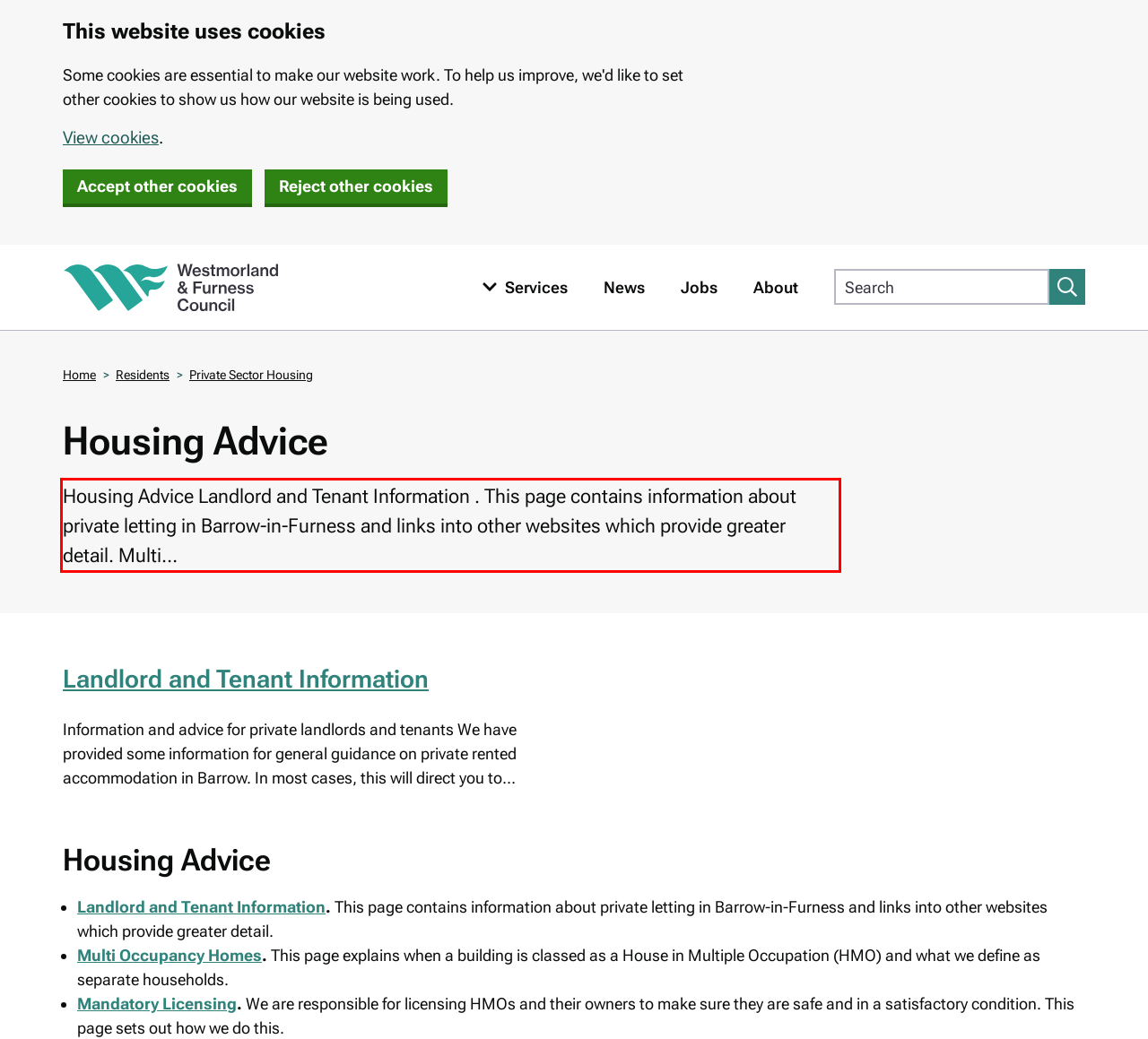Perform OCR on the text inside the red-bordered box in the provided screenshot and output the content.

Housing Advice Landlord and Tenant Information . This page contains information about private letting in Barrow-in-Furness and links into other websites which provide greater detail. Multi…